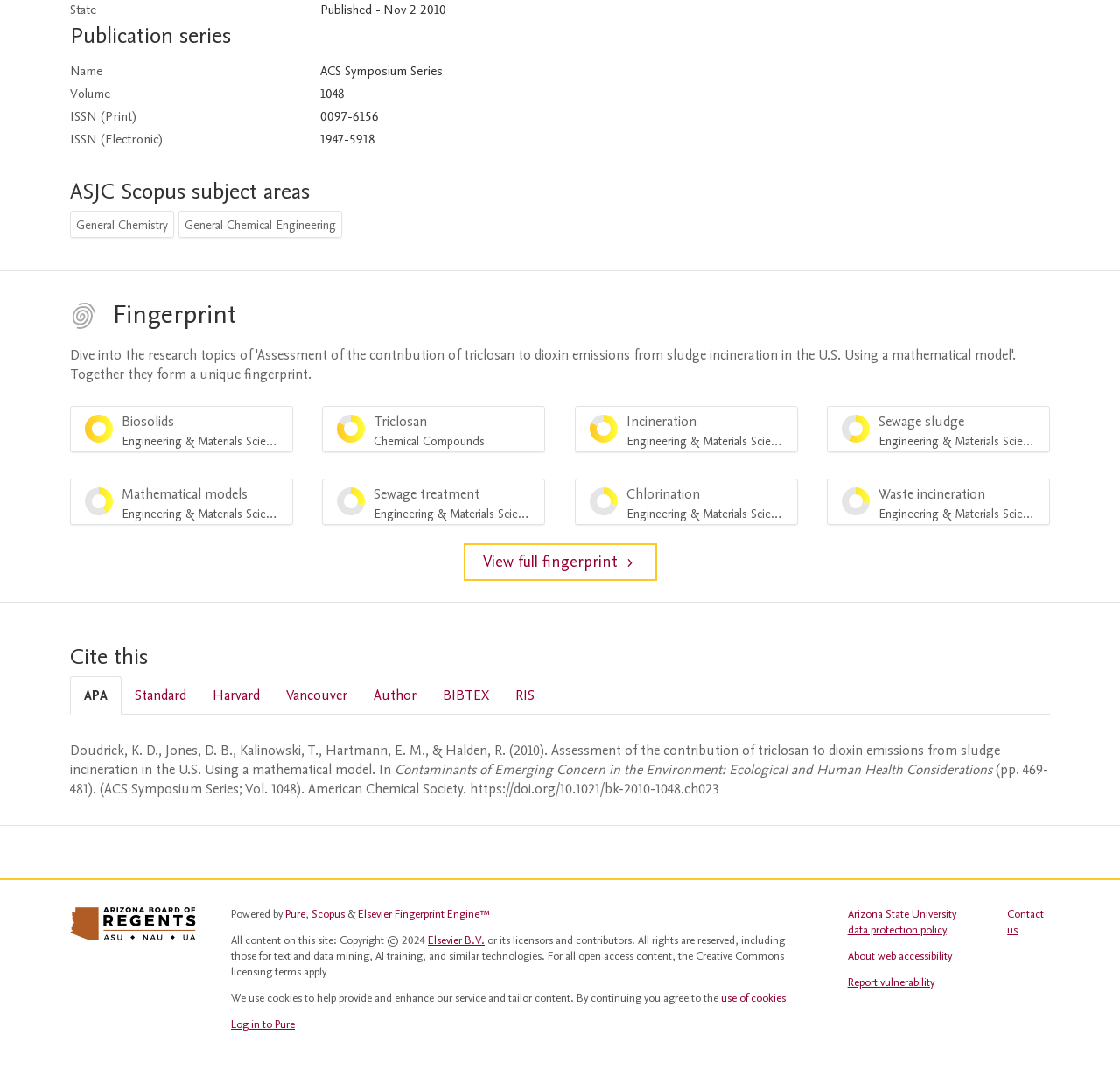What is the title of the publication?
Answer the question in a detailed and comprehensive manner.

The title of the publication can be found in the 'Cite this' section, where the APA citation style is selected, and the title is listed as 'Assessment of the contribution of triclosan to dioxin emissions from sludge incineration in the U.S. Using a mathematical model'.